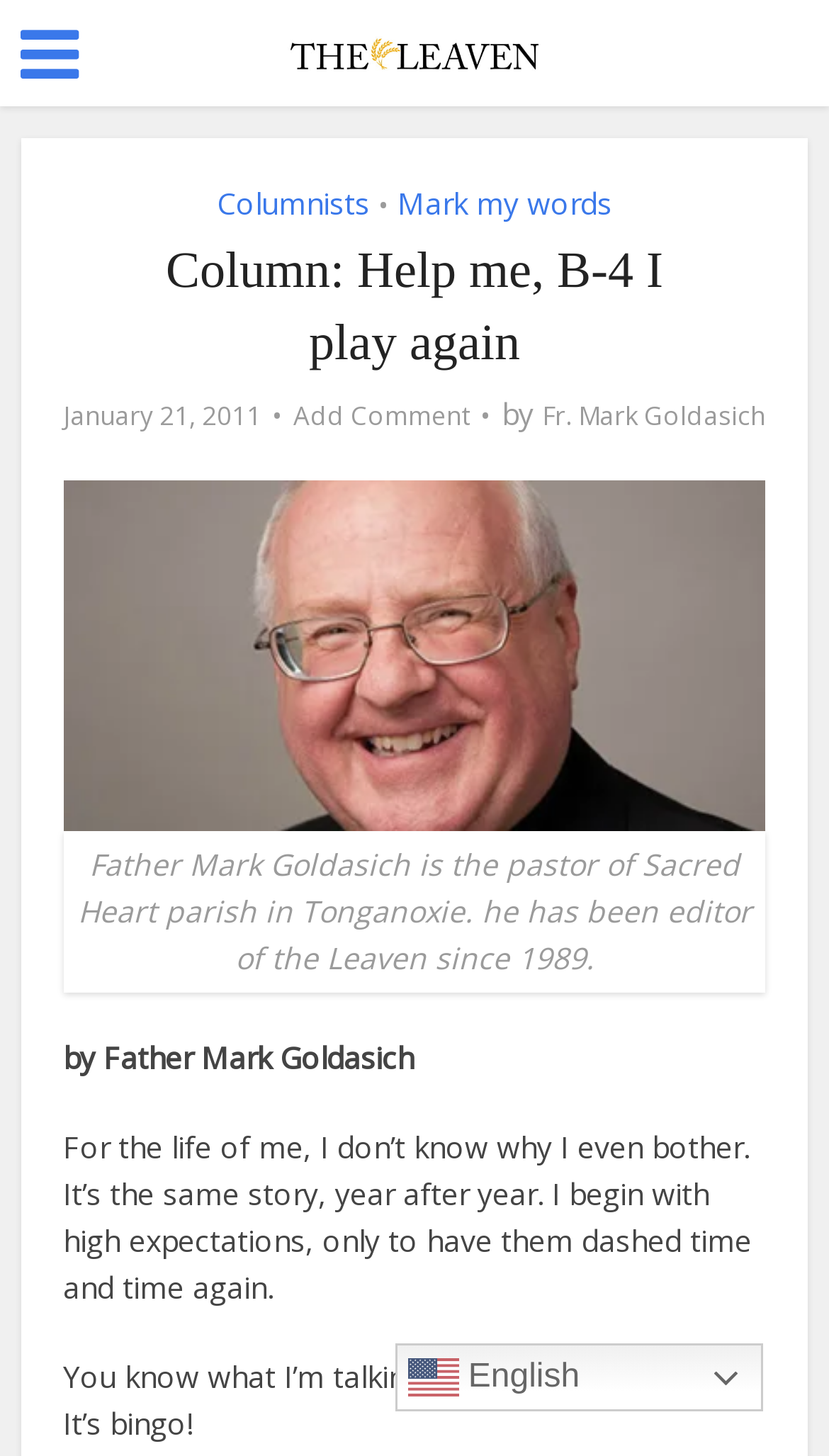Give a concise answer of one word or phrase to the question: 
What is the name of the newspaper?

The Leaven Catholic Newspaper